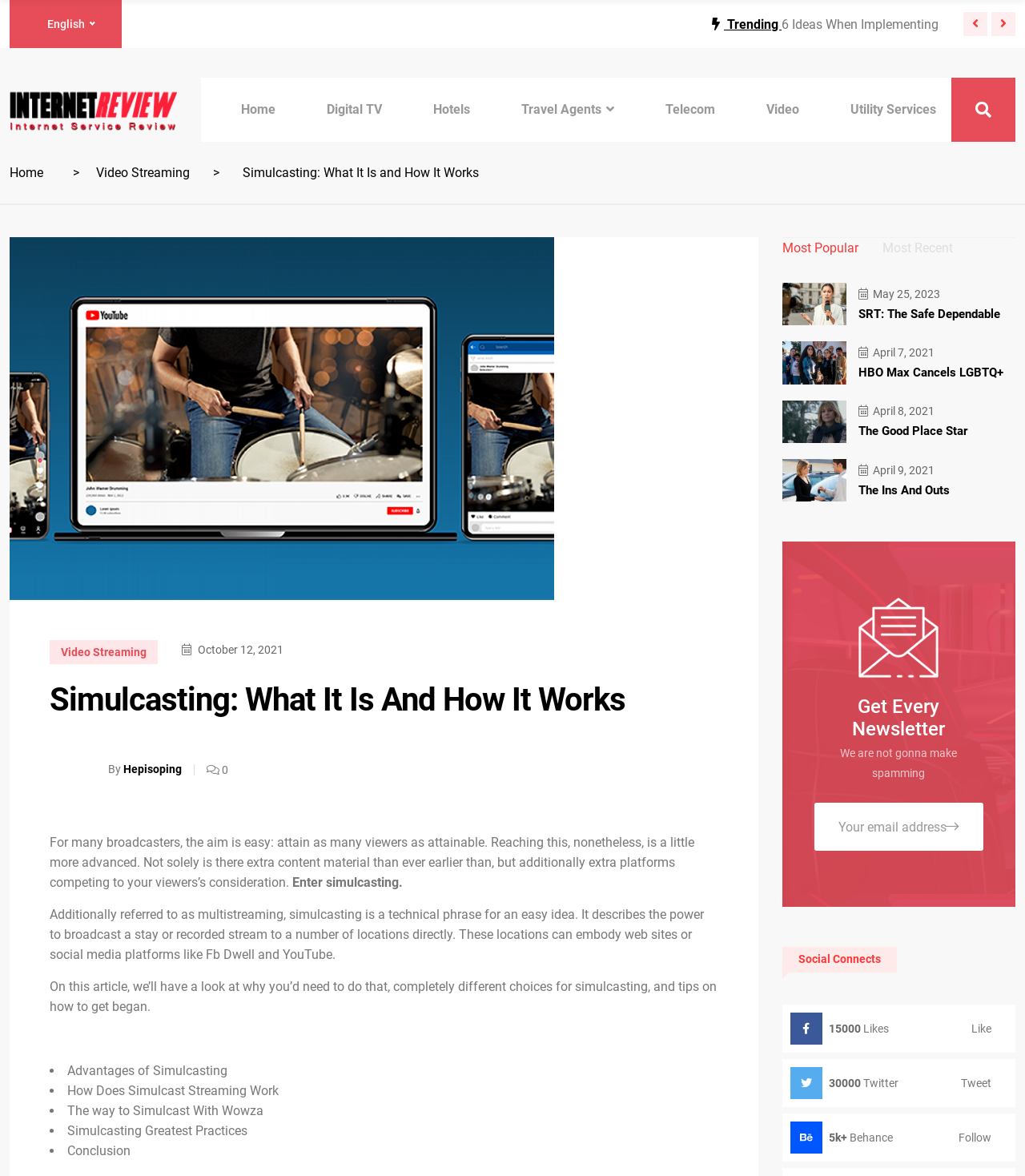Can you find the bounding box coordinates for the element that needs to be clicked to execute this instruction: "Click on the 'Like' button on Facebook"? The coordinates should be given as four float numbers between 0 and 1, i.e., [left, top, right, bottom].

[0.763, 0.854, 0.991, 0.895]